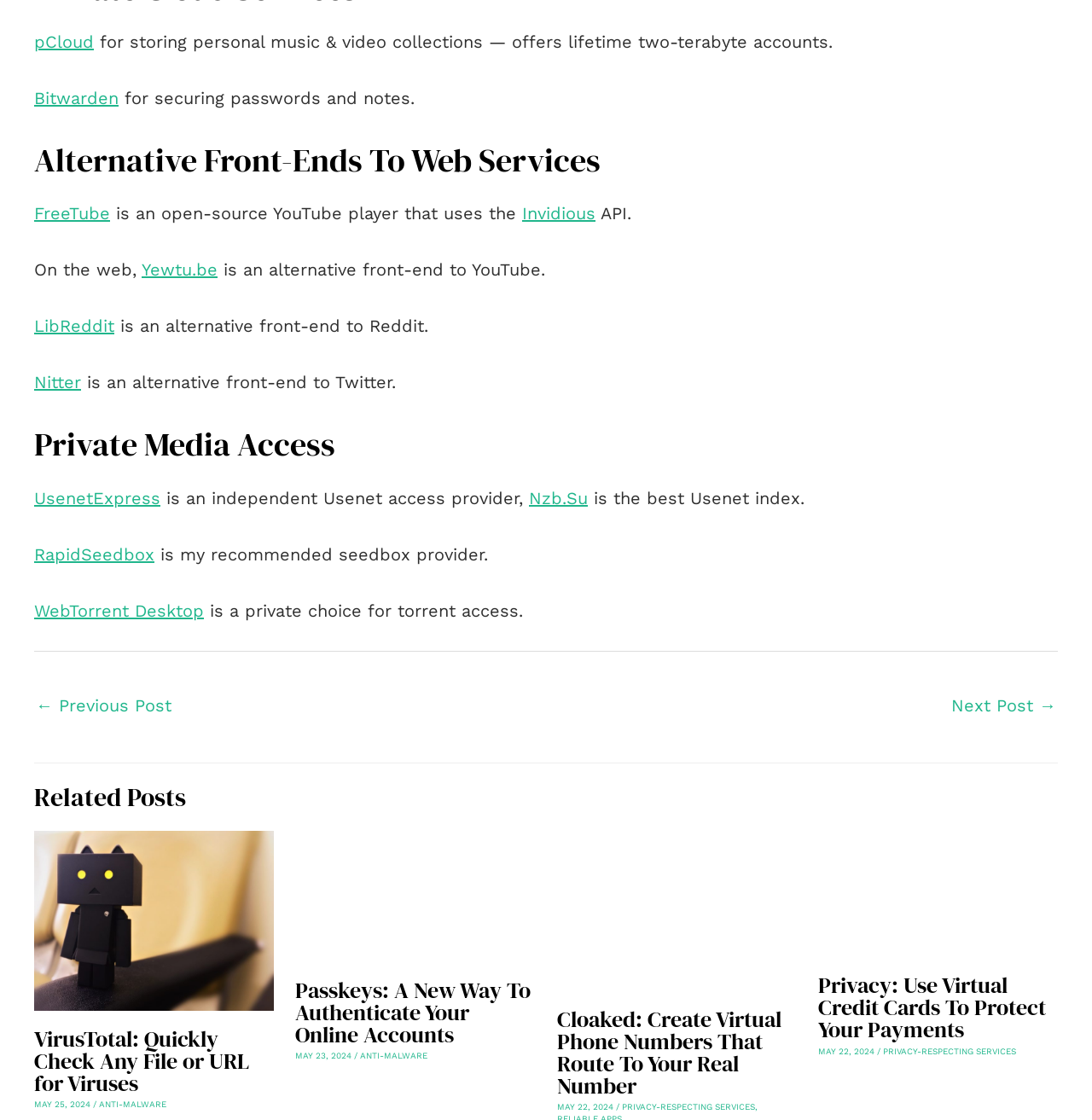Please identify the bounding box coordinates of the clickable element to fulfill the following instruction: "learn more about Passkeys: A New Way To Authenticate Your Online Accounts". The coordinates should be four float numbers between 0 and 1, i.e., [left, top, right, bottom].

[0.271, 0.79, 0.49, 0.808]